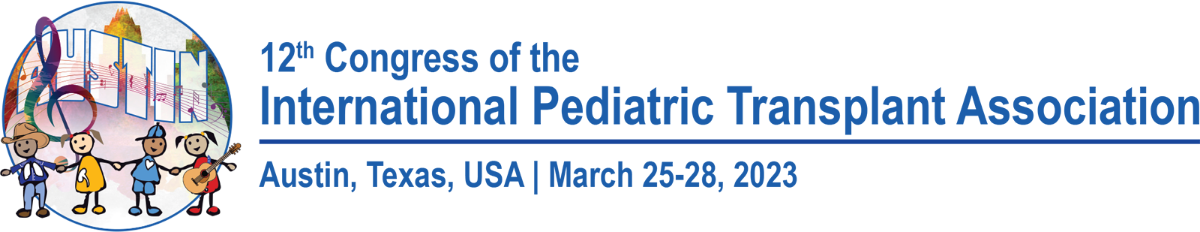Explain the image in detail, mentioning the main subjects and background elements.

The image features the logo for the 12th Congress of the International Pediatric Transplant Association (IPTA 2023), which took place in Austin, Texas, from March 25 to 28, 2023. The design incorporates vibrant visuals, including playful cartoon characters symbolizing unity and diversity, alongside colorful graphics that represent Austin's cultural flair. The text prominently displays the event's name, date, and location, emphasizing the significance of this gathering focused on pediatric transplantation. The overall aesthetic blends professionalism with a touch of whimsy, reflecting the collaborative and innovative spirit of the congress.